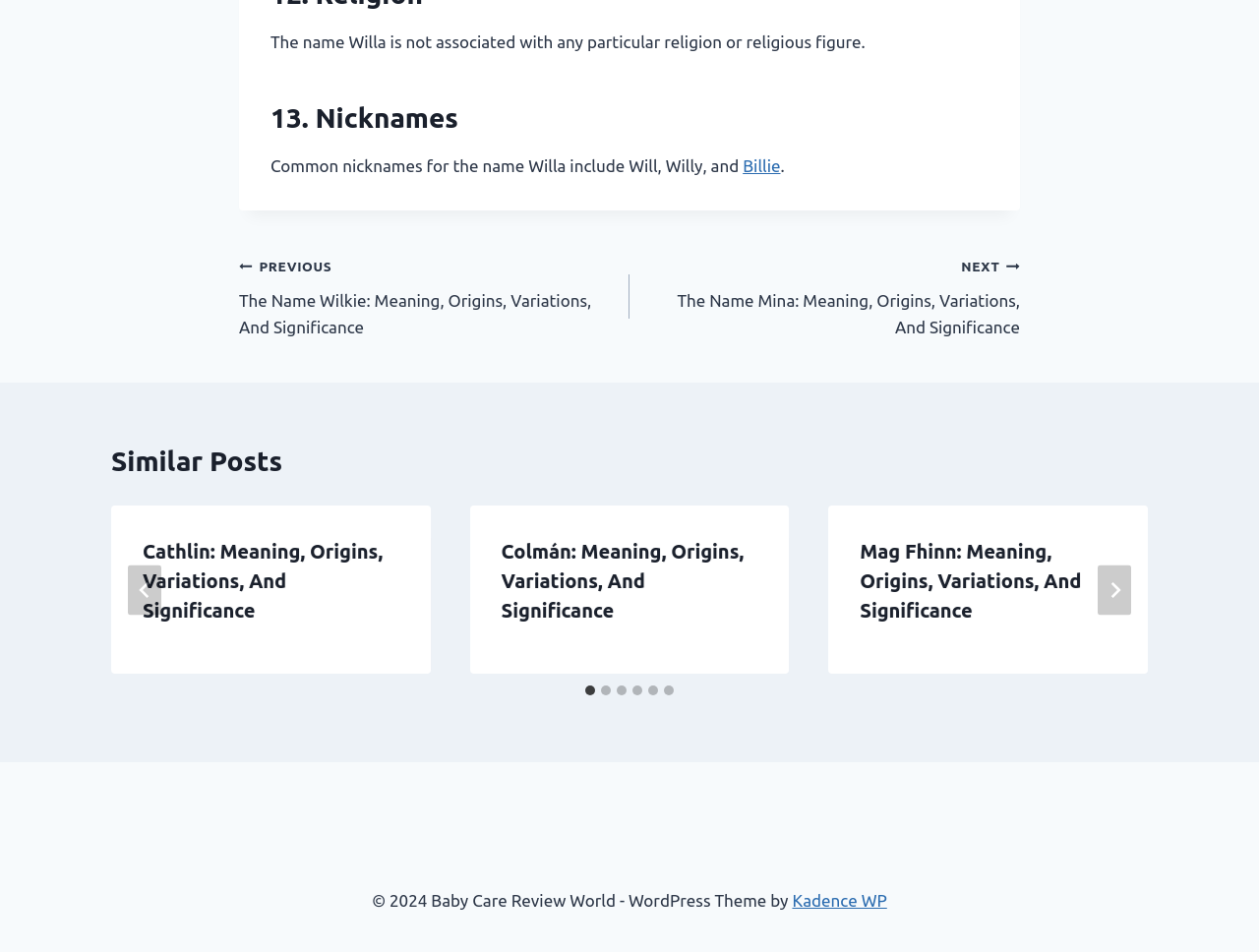Identify and provide the bounding box coordinates of the UI element described: "aria-label="Go to last slide"". The coordinates should be formatted as [left, top, right, bottom], with each number being a float between 0 and 1.

[0.102, 0.593, 0.128, 0.646]